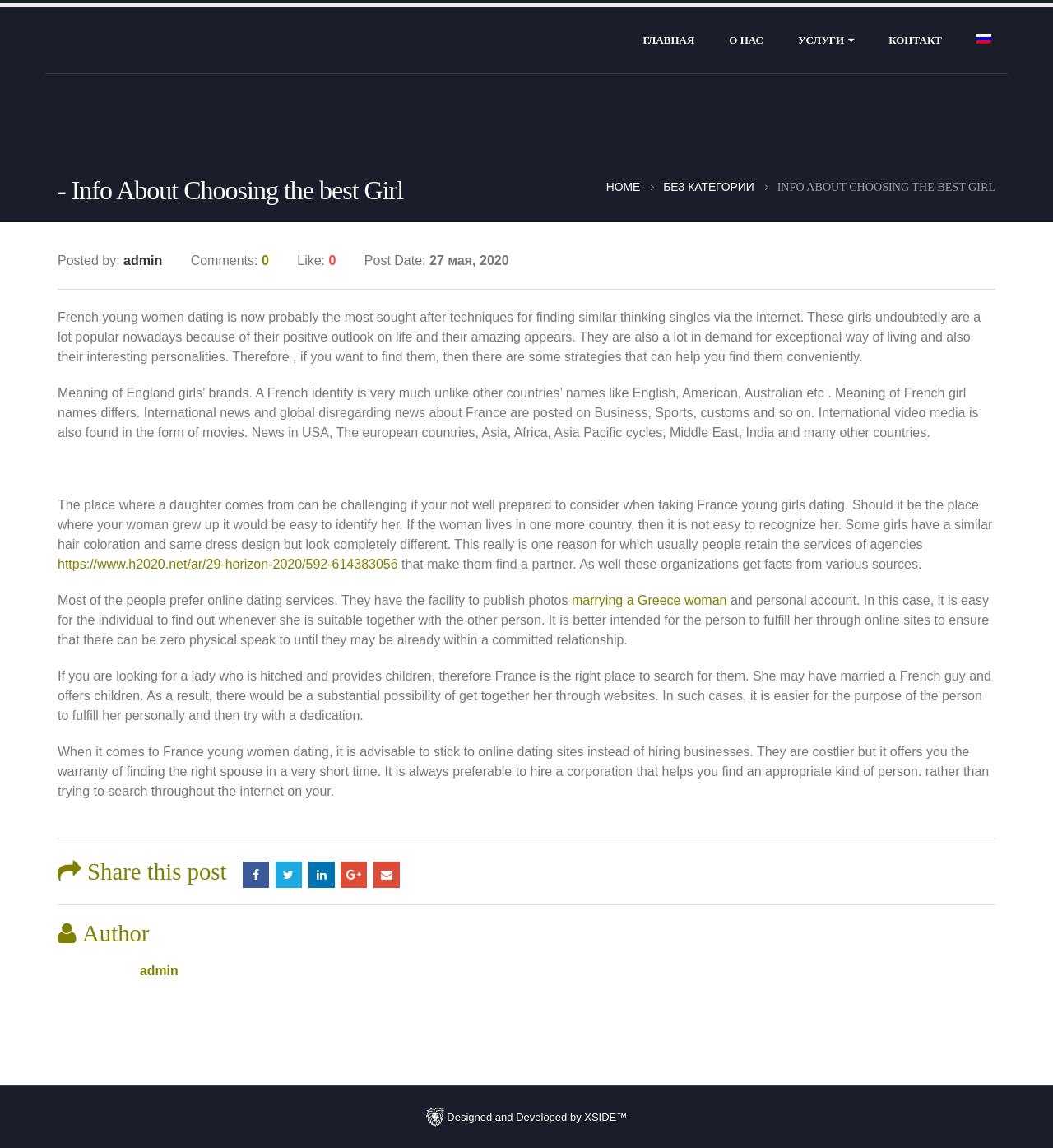Please specify the bounding box coordinates for the clickable region that will help you carry out the instruction: "Read the article about French young women dating".

[0.055, 0.27, 0.931, 0.317]